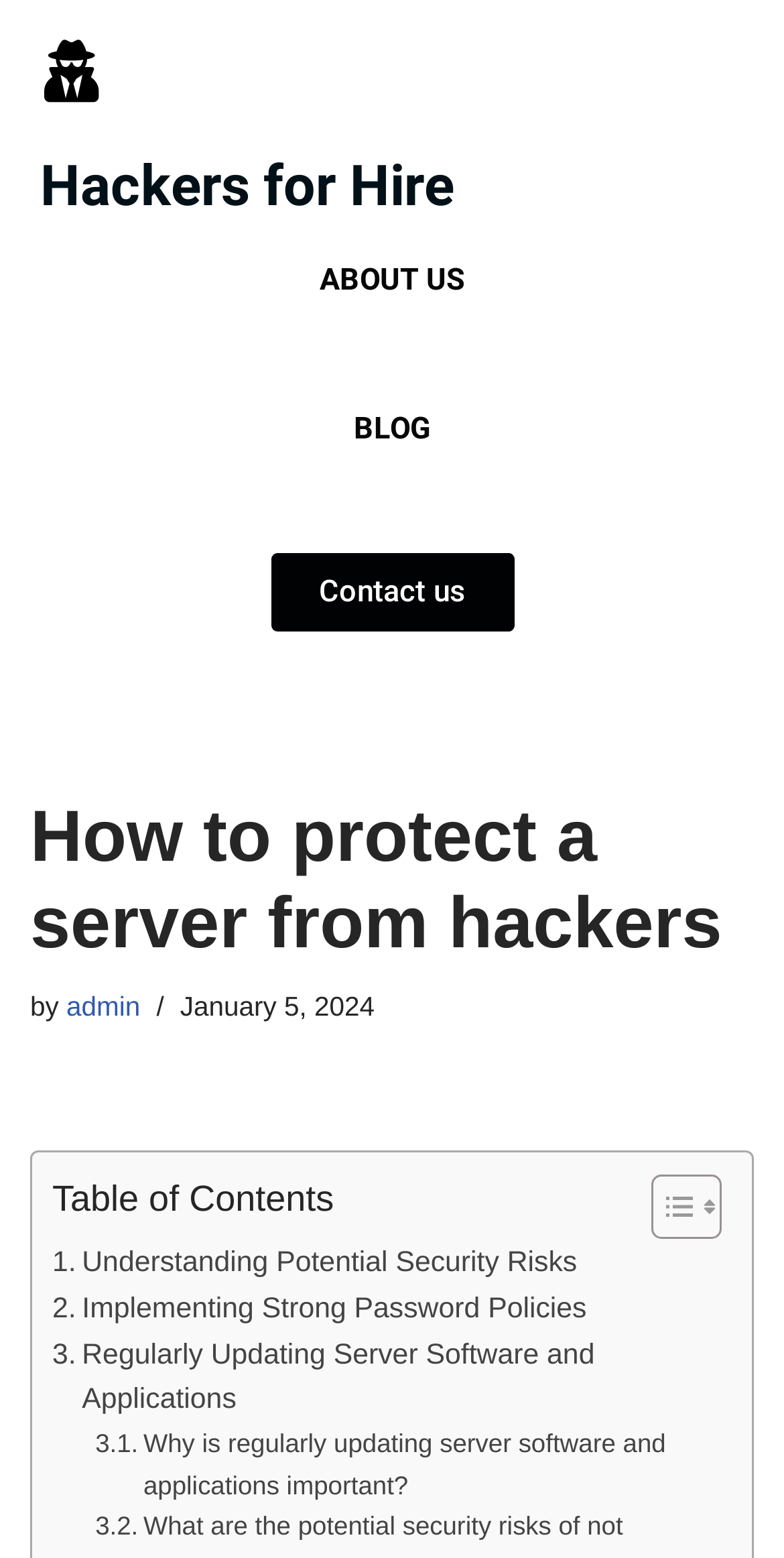Find the bounding box coordinates for the HTML element specified by: "Skip to content".

[0.0, 0.041, 0.077, 0.067]